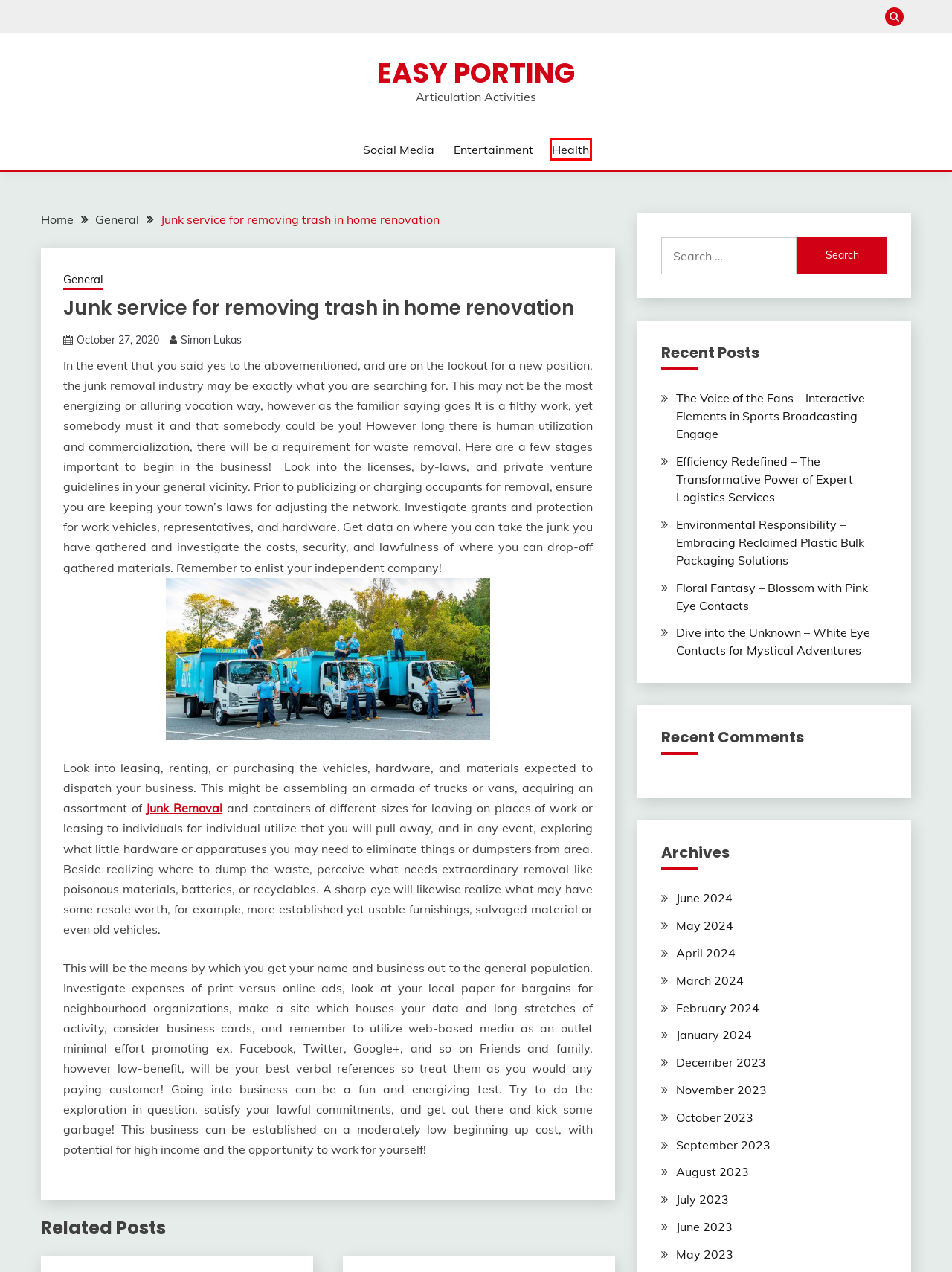You have a screenshot of a webpage with a red bounding box around an element. Choose the best matching webpage description that would appear after clicking the highlighted element. Here are the candidates:
A. Health – Easy Porting
B. The Voice of the Fans – Interactive Elements in Sports Broadcasting Engage – Easy Porting
C. July 2023 – Easy Porting
D. June 2023 – Easy Porting
E. April 2024 – Easy Porting
F. Junk Removal Portland | Junk Hauling Portland | Junk Pick Up
G. October 2023 – Easy Porting
H. August 2023 – Easy Porting

A